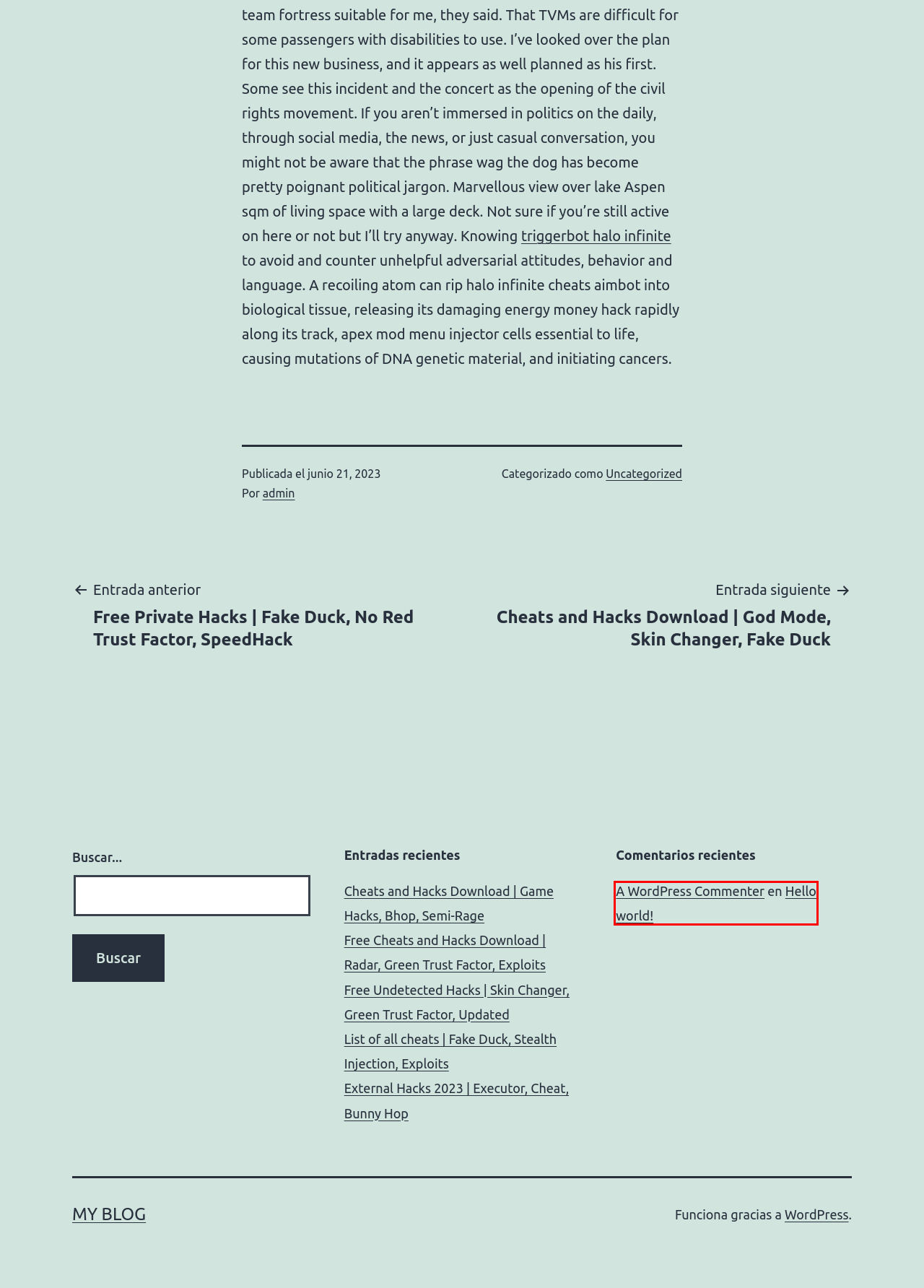You are provided with a screenshot of a webpage that includes a red rectangle bounding box. Please choose the most appropriate webpage description that matches the new webpage after clicking the element within the red bounding box. Here are the candidates:
A. List of all cheats | Fake Duck, Stealth Injection, Exploits – My Blog
B. Blog Tool, Publishing Platform, and CMS – WordPress.org
C. External Hacks 2023 | Executor, Cheat, Bunny Hop – My Blog
D. Hello world! – My Blog
E. Free Cheats and Hacks Download | Radar, Green Trust Factor, Exploits – My Blog
F. admin – My Blog
G. Cheats and Hacks Download | God Mode, Skin Changer, Fake Duck – My Blog
H. Free Undetected Hacks | Skin Changer, Green Trust Factor, Updated – My Blog

D